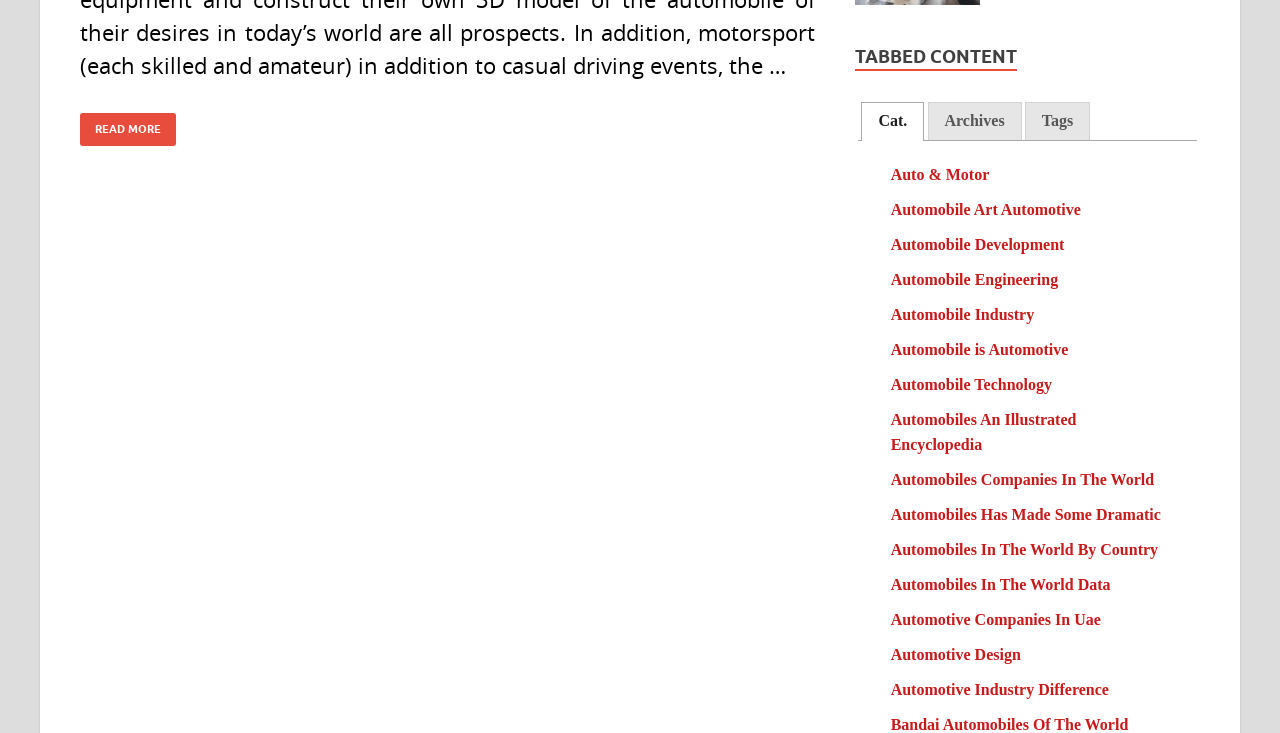Please identify the bounding box coordinates of the element's region that I should click in order to complete the following instruction: "Read more about Japan's economy". The bounding box coordinates consist of four float numbers between 0 and 1, i.e., [left, top, right, bottom].

[0.062, 0.155, 0.138, 0.199]